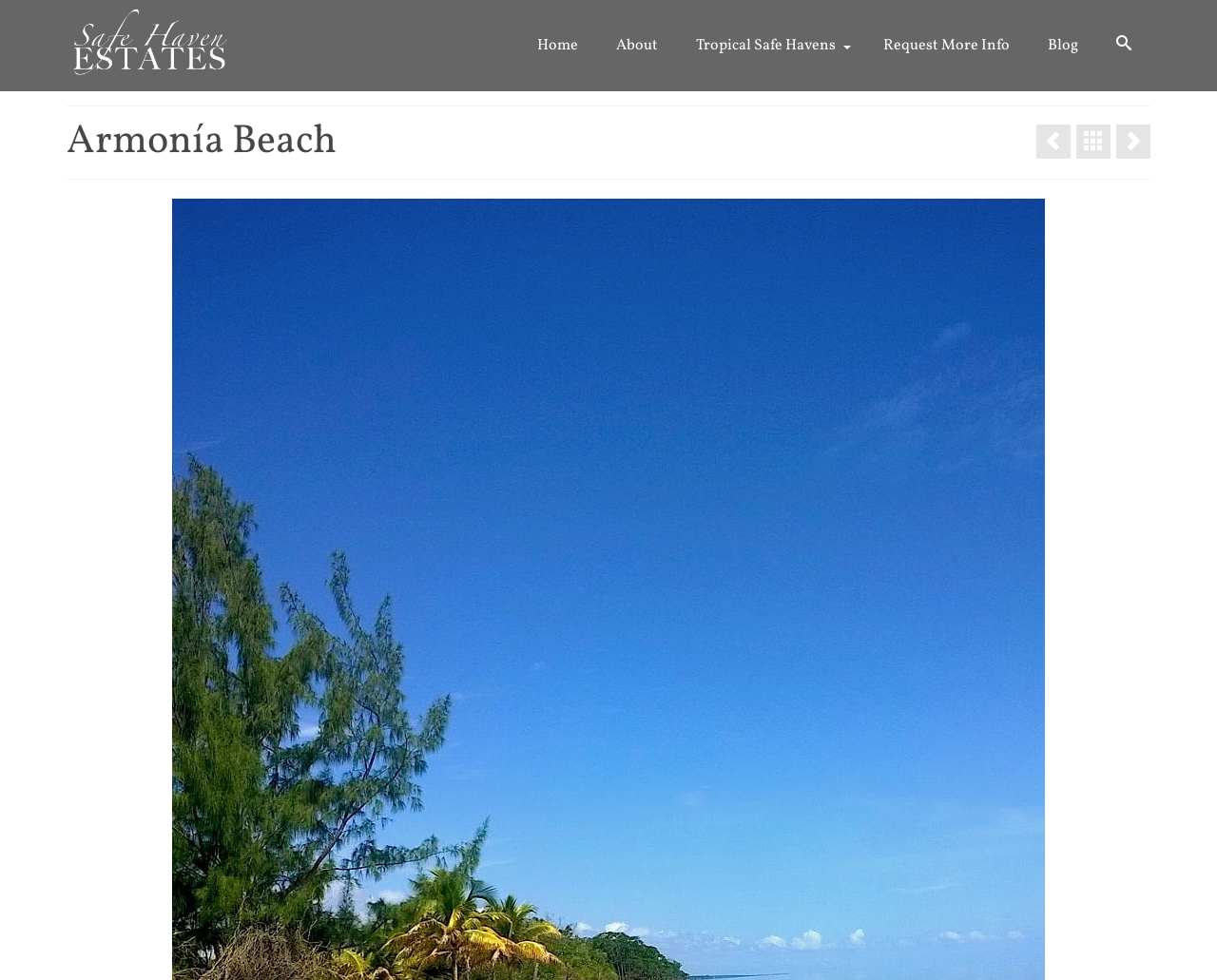Provide a brief response to the question using a single word or phrase: 
How many social media links are there?

3